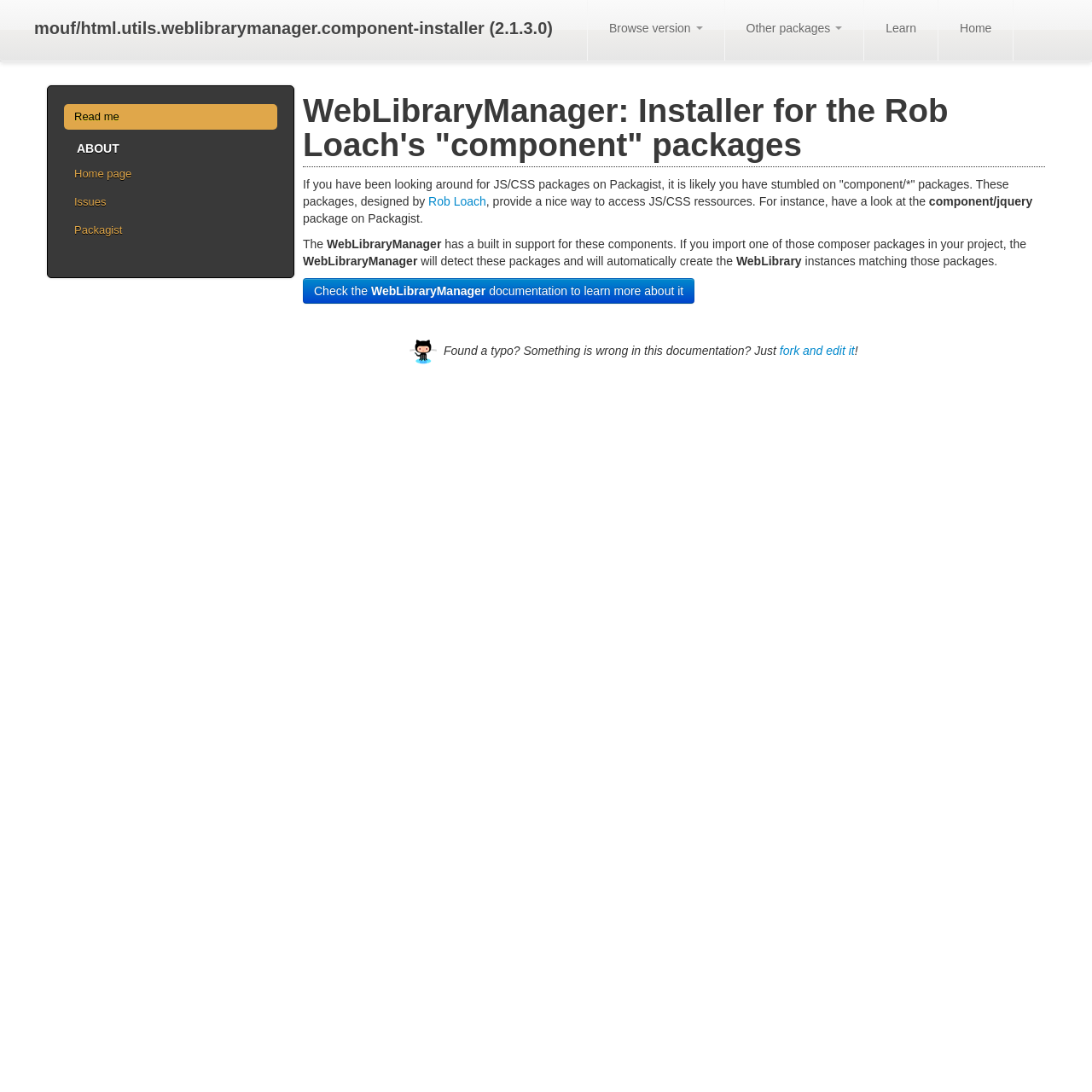What is the name of the manager?
Carefully examine the image and provide a detailed answer to the question.

The name of the manager can be found in the text 'The WebLibraryManager has a built in support for these components.' which is located in the middle of the webpage.